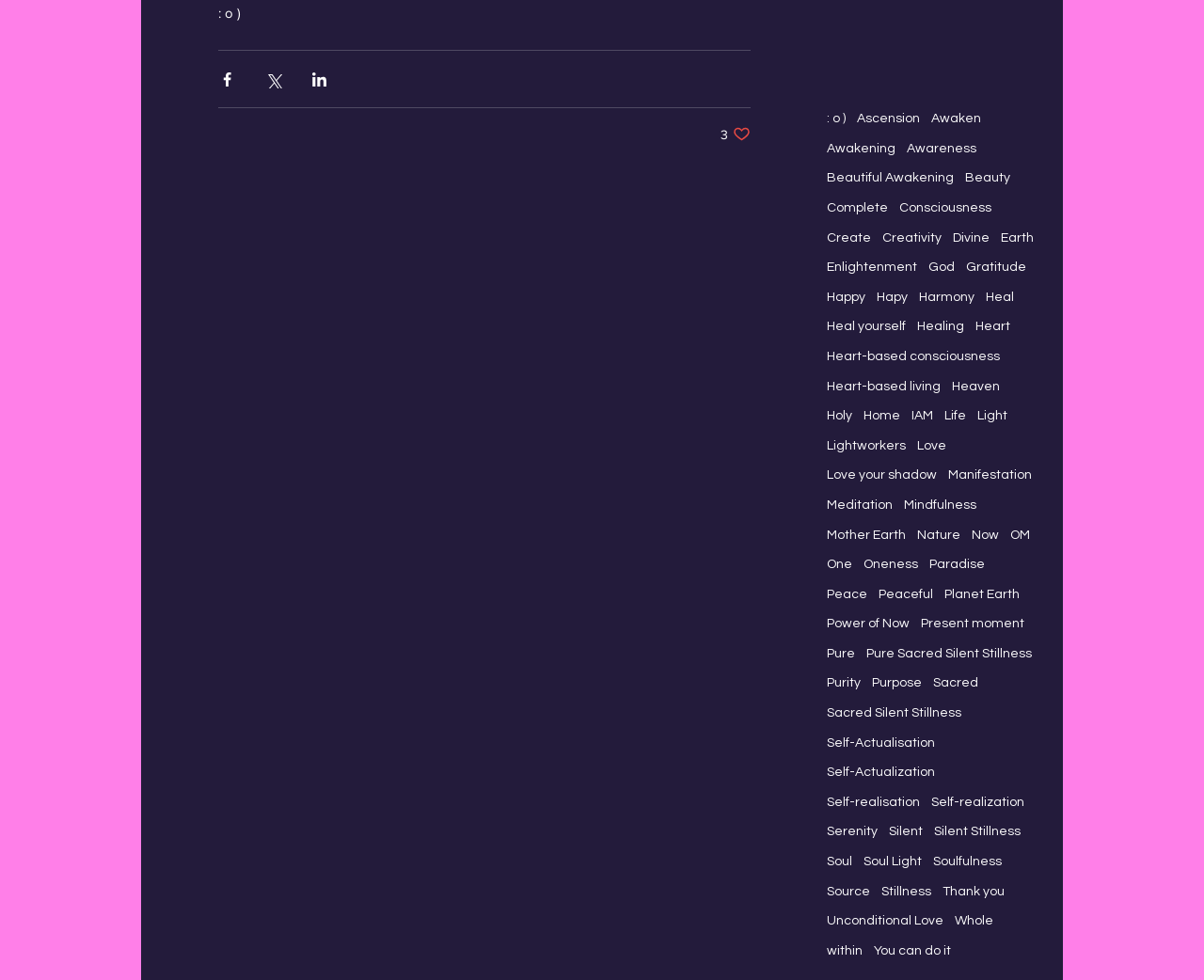How many tags are listed on the webpage?
From the image, provide a succinct answer in one word or a short phrase.

65